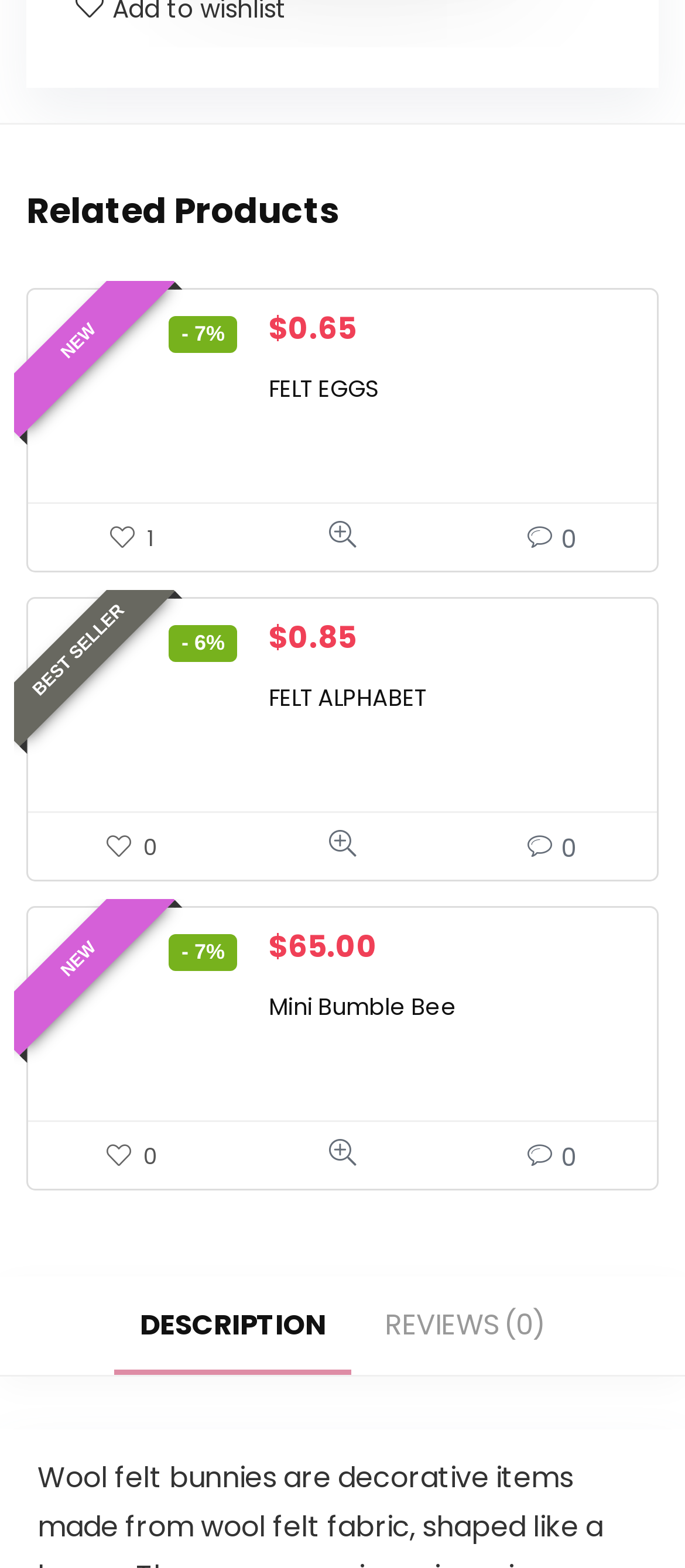Given the description "FELT ALPHABET", provide the bounding box coordinates of the corresponding UI element.

[0.392, 0.434, 0.623, 0.456]